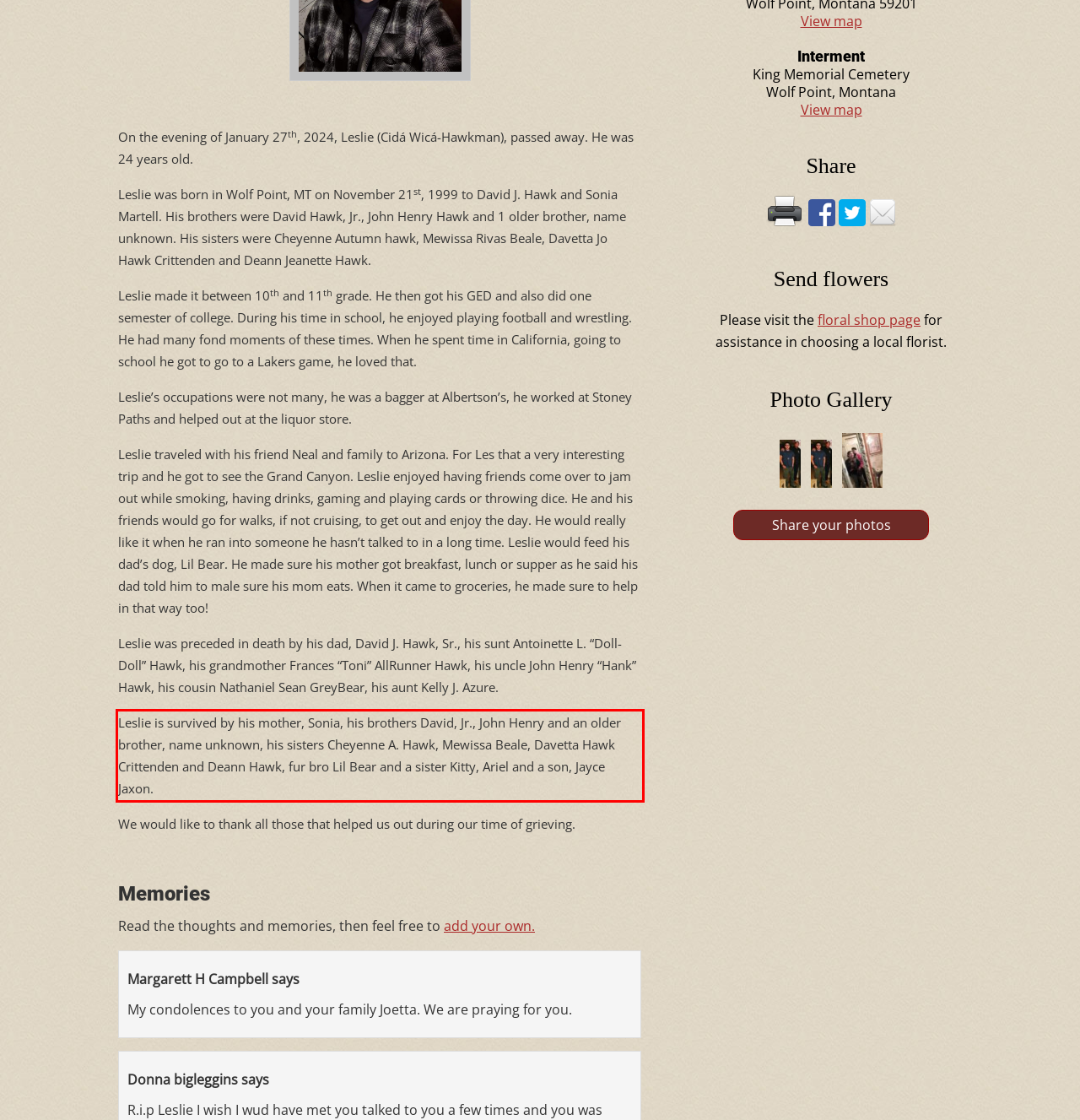Please examine the screenshot of the webpage and read the text present within the red rectangle bounding box.

Leslie is survived by his mother, Sonia, his brothers David, Jr., John Henry and an older brother, name unknown, his sisters Cheyenne A. Hawk, Mewissa Beale, Davetta Hawk Crittenden and Deann Hawk, fur bro Lil Bear and a sister Kitty, Ariel and a son, Jayce Jaxon.